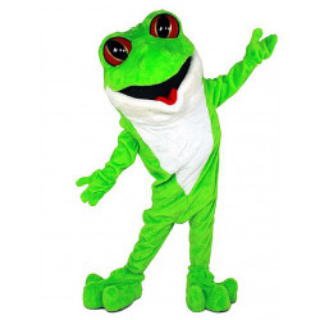What is the facial expression of the Tree Frog Mascot Costume?
Based on the content of the image, thoroughly explain and answer the question.

The caption describes the head of the costume as resembling a cheerful frog, complete with large, wide eyes and a friendly grin, which suggests a welcoming and approachable facial expression.